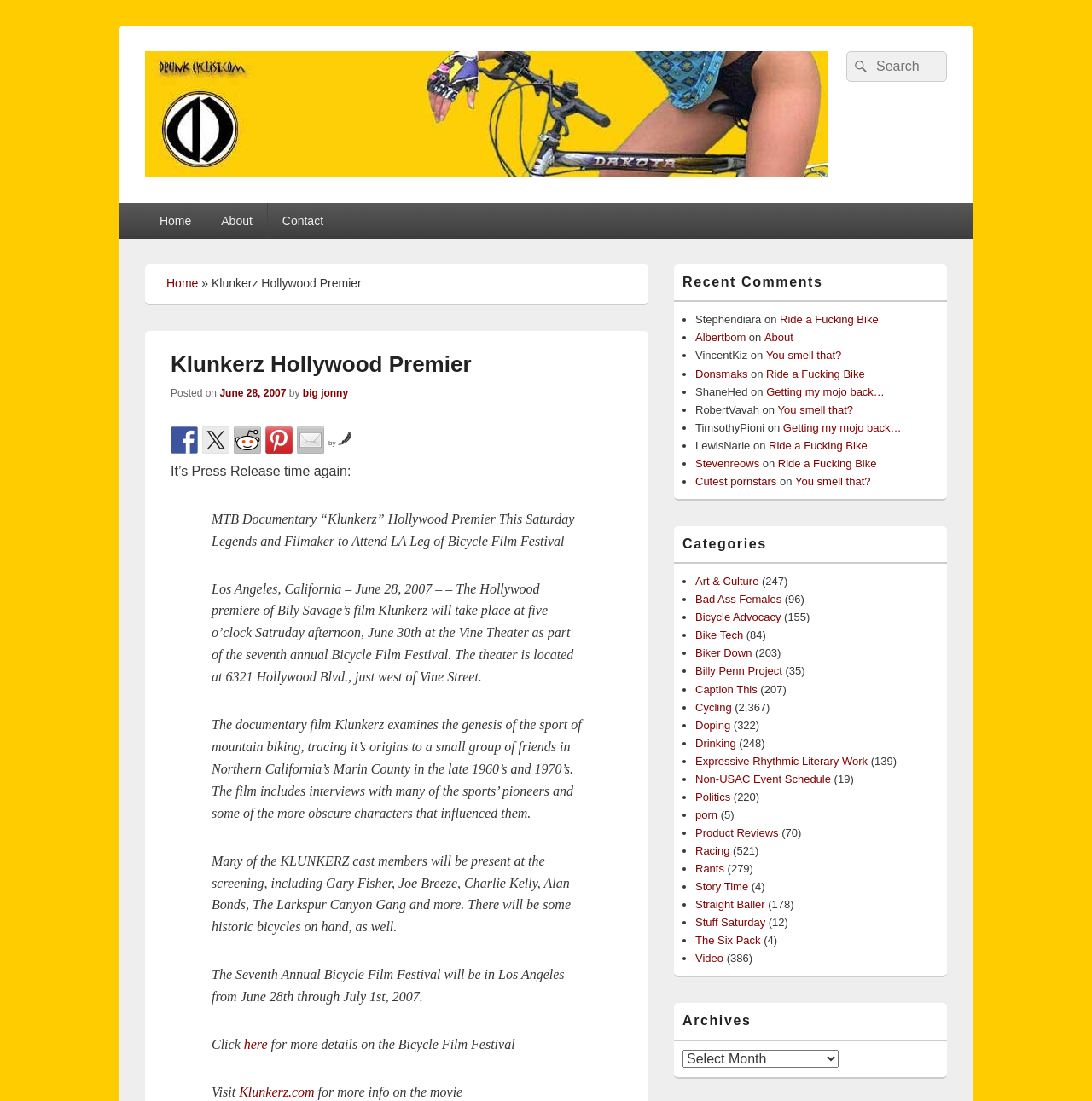Find the bounding box coordinates of the clickable area that will achieve the following instruction: "Visit Klunkerz.com".

[0.219, 0.985, 0.288, 0.998]